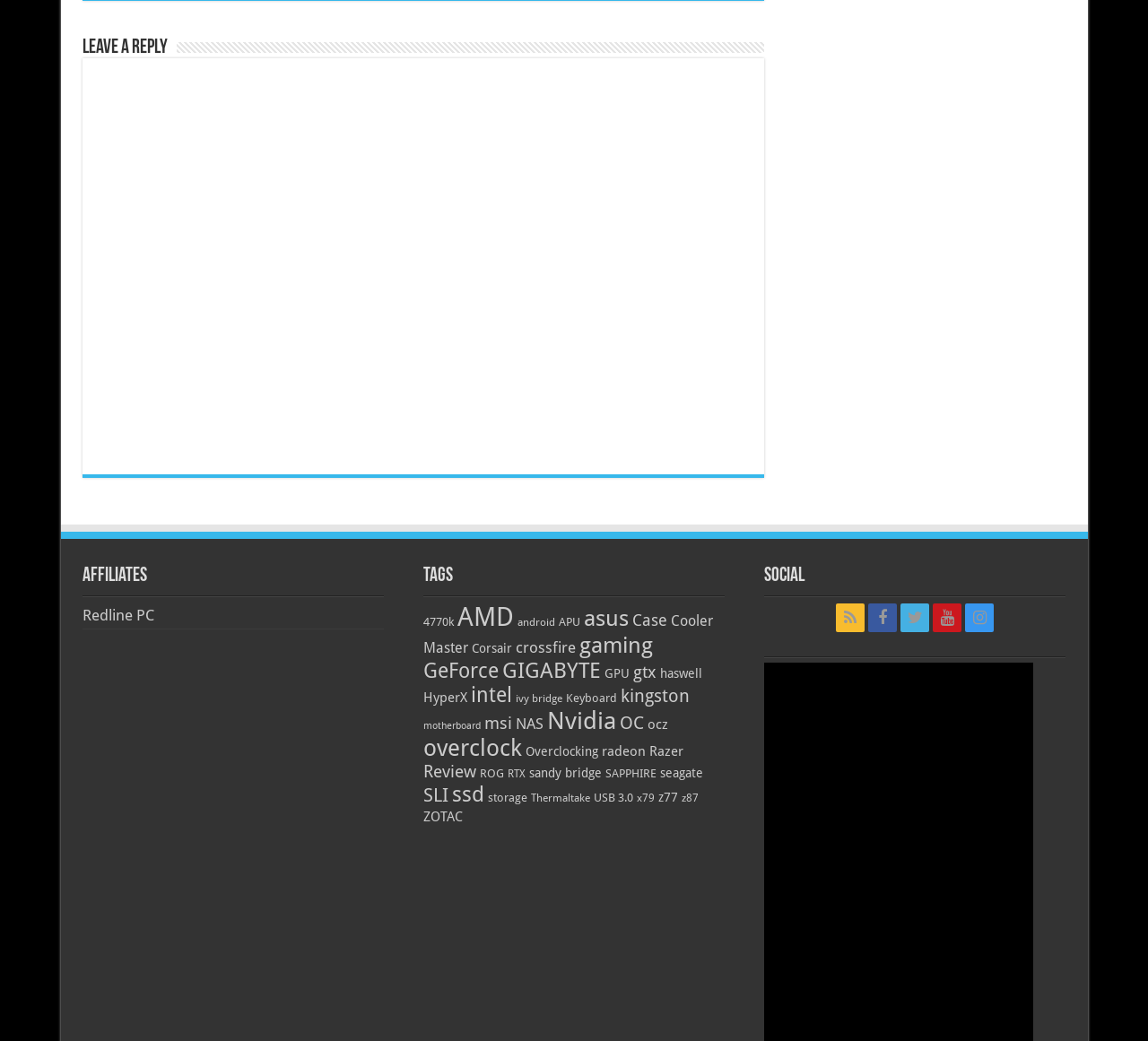Respond to the question below with a single word or phrase: How many social media links are there?

5